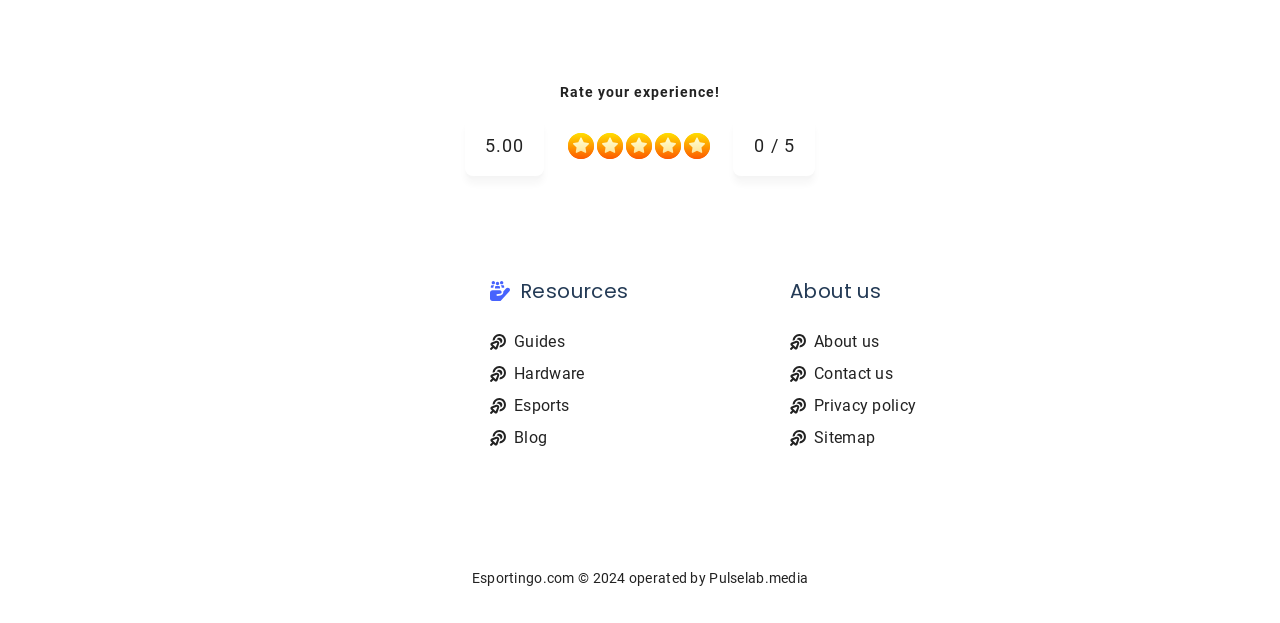Specify the bounding box coordinates of the element's area that should be clicked to execute the given instruction: "Click the 'Guides' link". The coordinates should be four float numbers between 0 and 1, i.e., [left, top, right, bottom].

[0.402, 0.532, 0.441, 0.563]